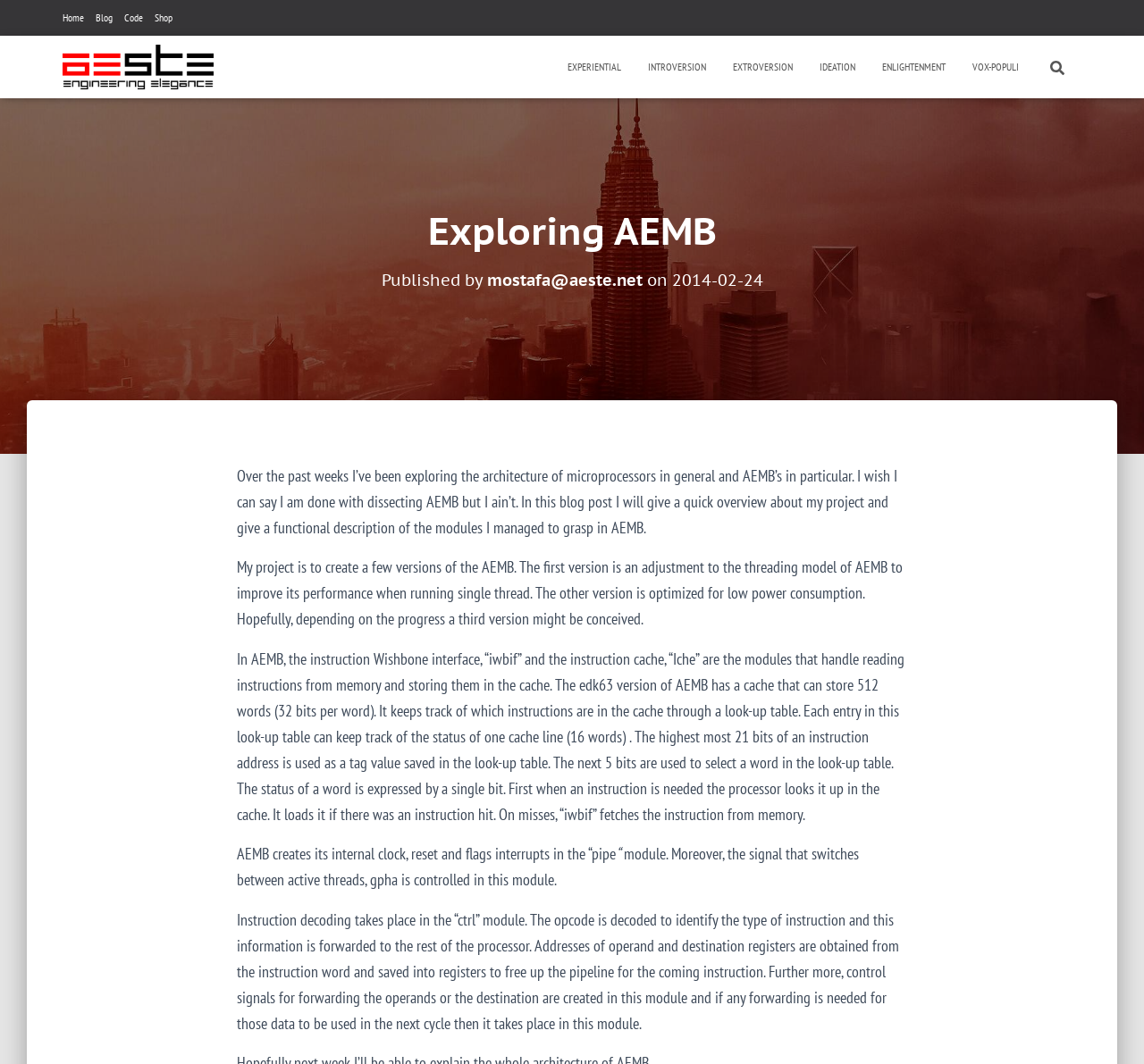Specify the bounding box coordinates of the region I need to click to perform the following instruction: "Click on the 'Home' link". The coordinates must be four float numbers in the range of 0 to 1, i.e., [left, top, right, bottom].

[0.055, 0.0, 0.073, 0.034]